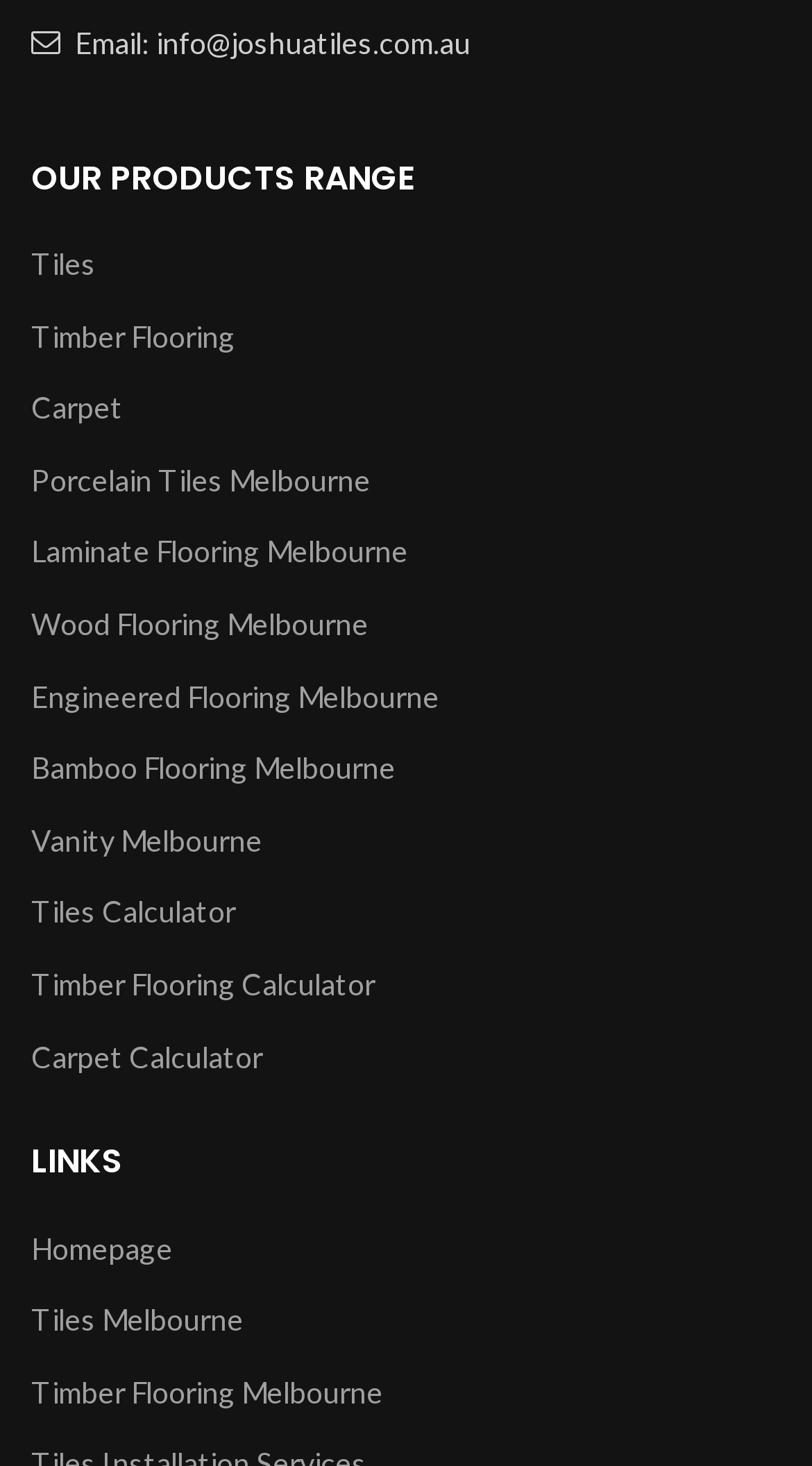Please indicate the bounding box coordinates for the clickable area to complete the following task: "Explore Timber Flooring Melbourne". The coordinates should be specified as four float numbers between 0 and 1, i.e., [left, top, right, bottom].

[0.038, 0.936, 0.477, 0.964]